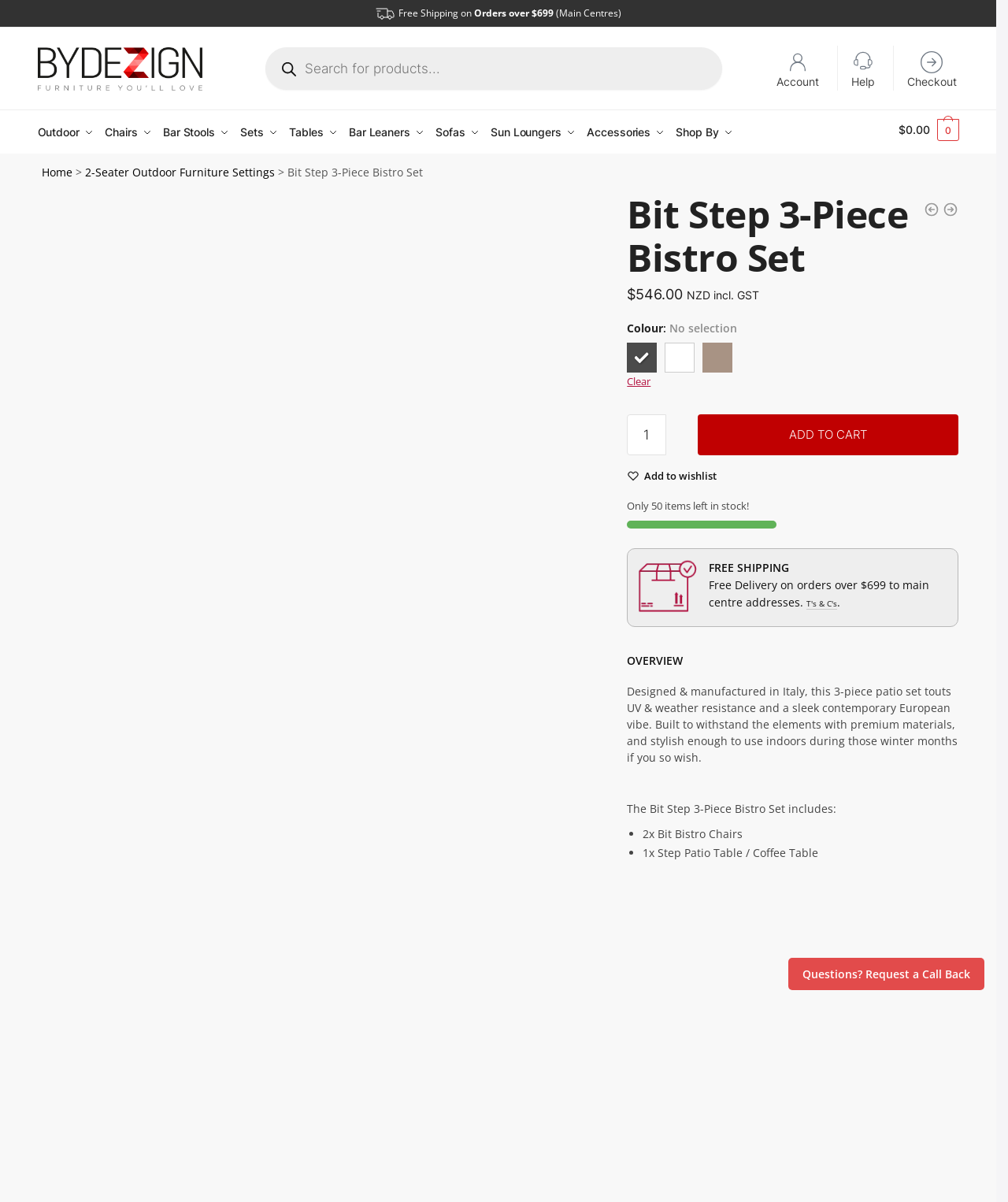What is the name of the product?
Please provide a detailed and thorough answer to the question.

I found the answer by looking at the heading element with the text 'Bit Step 3-Piece Bistro Set' which is located at the top of the webpage, indicating that it is the title of the product being displayed.